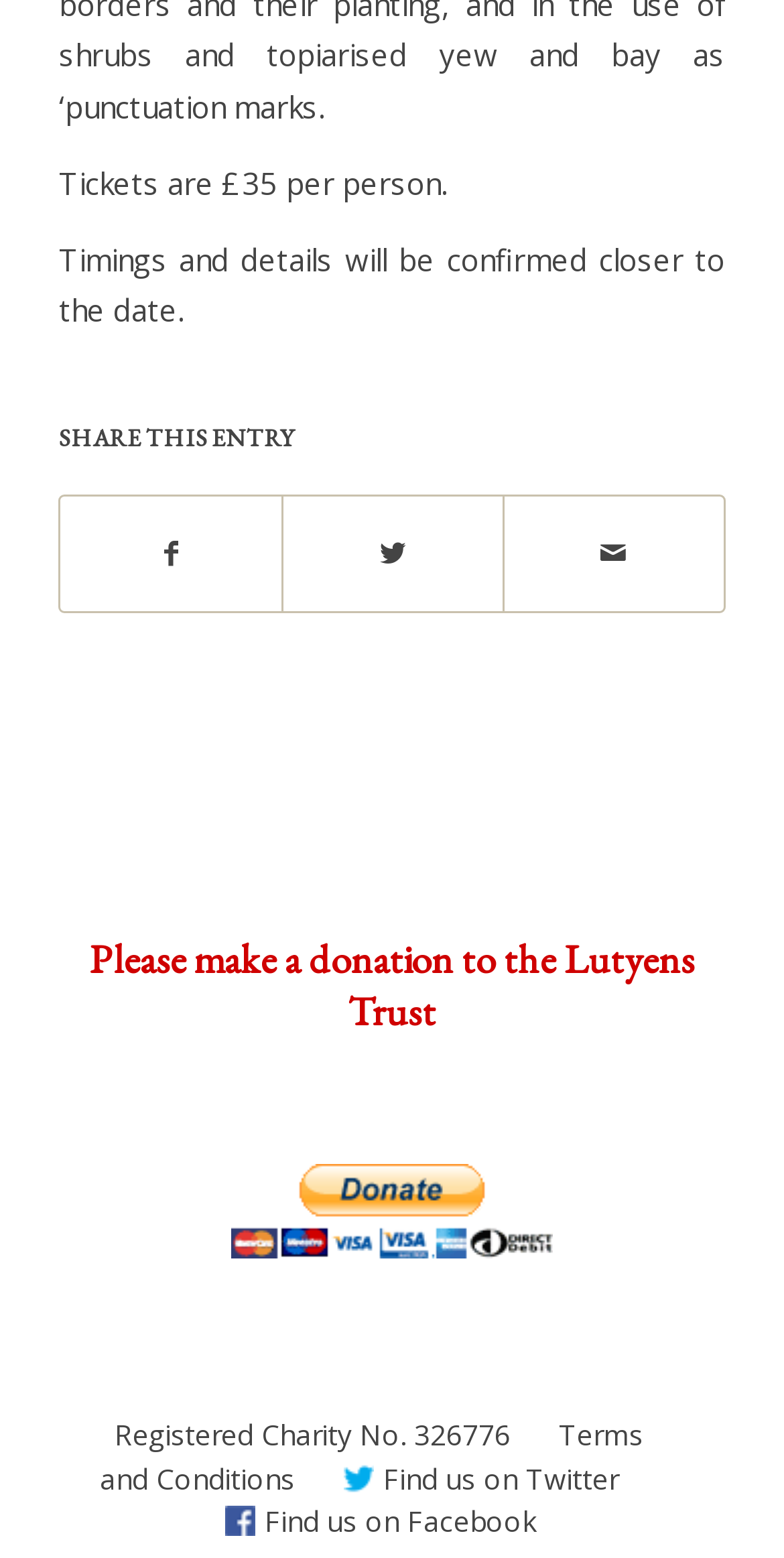Pinpoint the bounding box coordinates of the element to be clicked to execute the instruction: "View privacy policy".

None